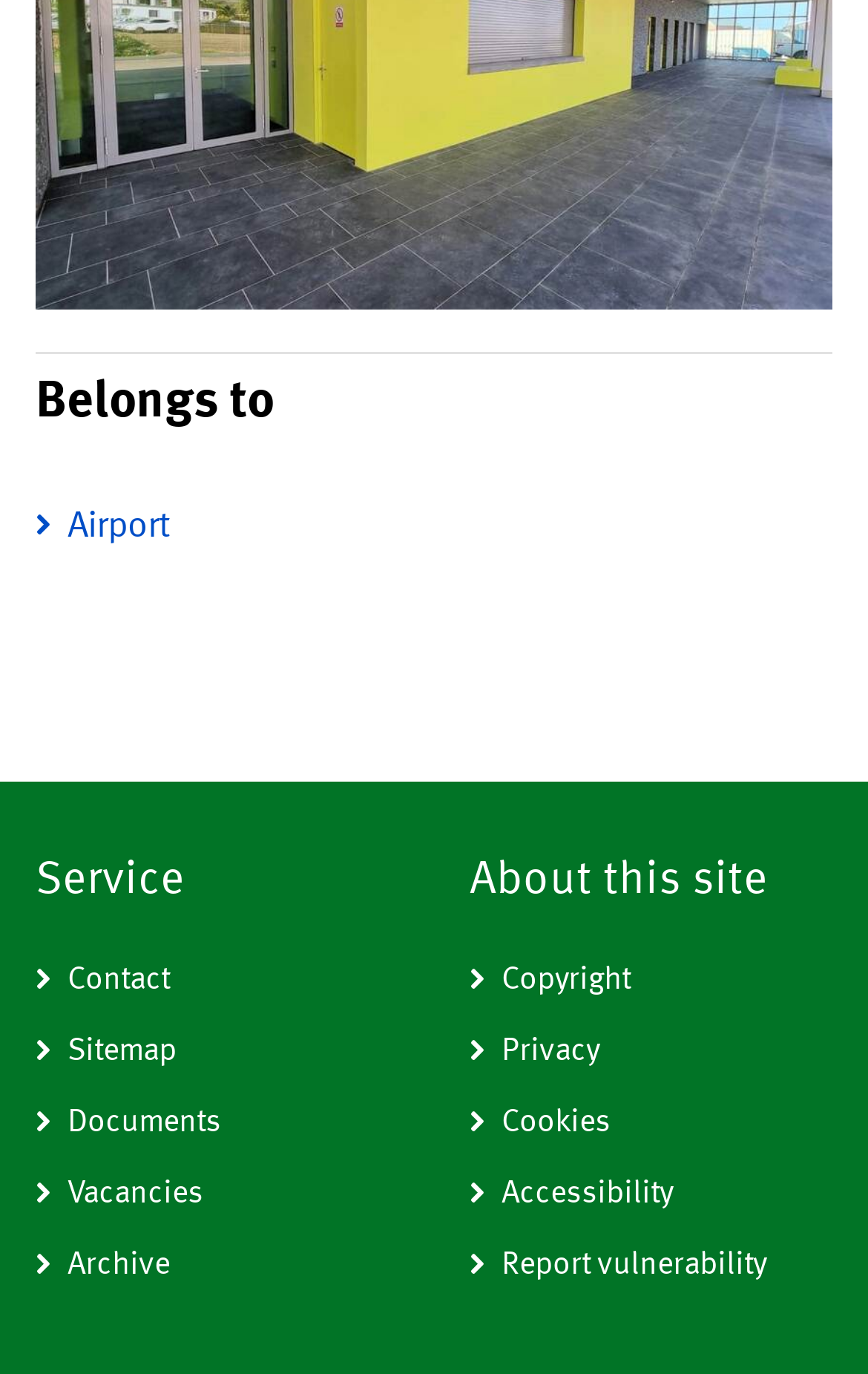How many sections are on the webpage?
Observe the image and answer the question with a one-word or short phrase response.

2